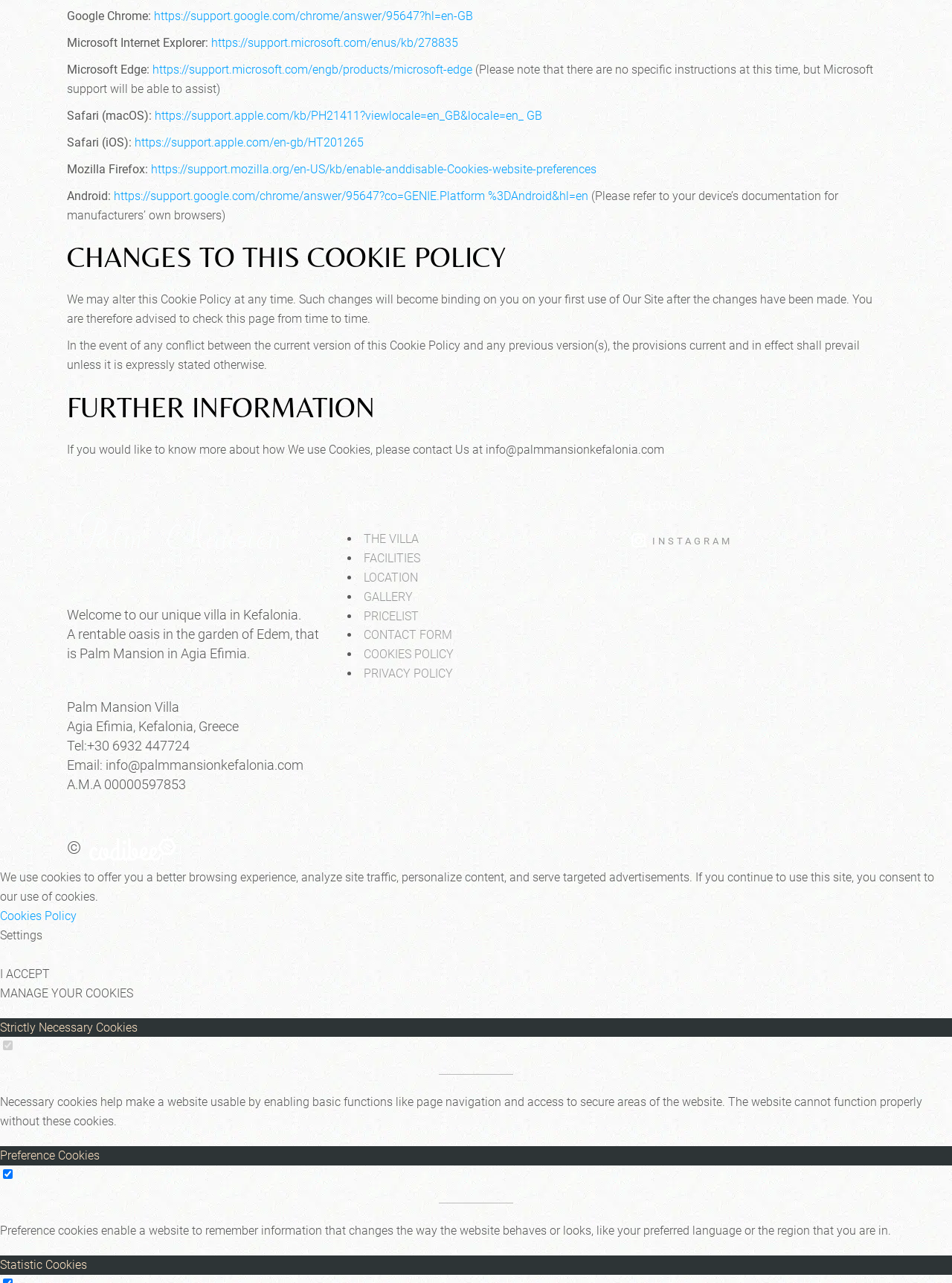Identify and provide the bounding box coordinates of the UI element described: "LOCATION". The coordinates should be formatted as [left, top, right, bottom], with each number being a float between 0 and 1.

[0.382, 0.444, 0.439, 0.455]